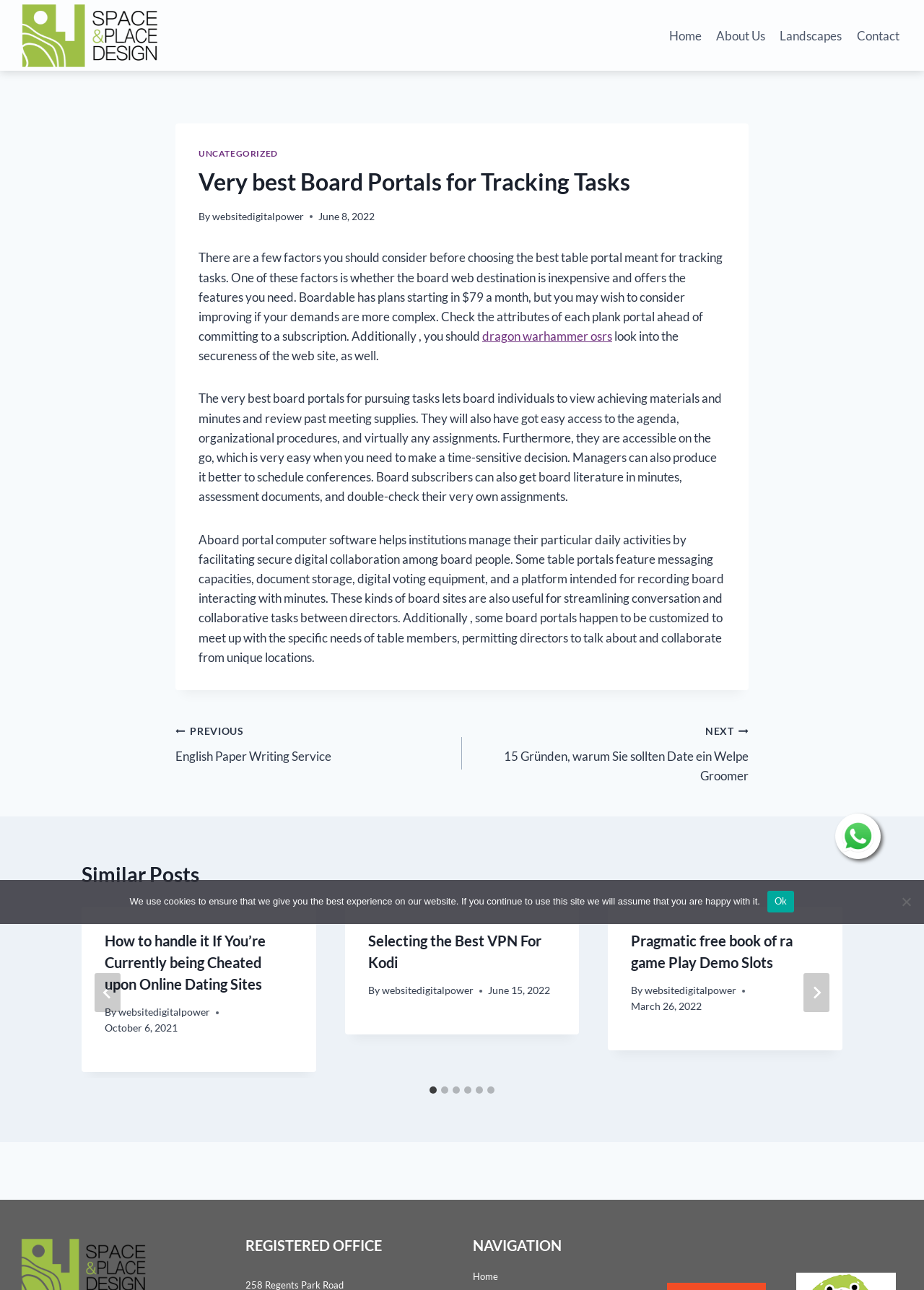Identify the bounding box coordinates of the clickable section necessary to follow the following instruction: "Click on the Twitter link". The coordinates should be presented as four float numbers from 0 to 1, i.e., [left, top, right, bottom].

None